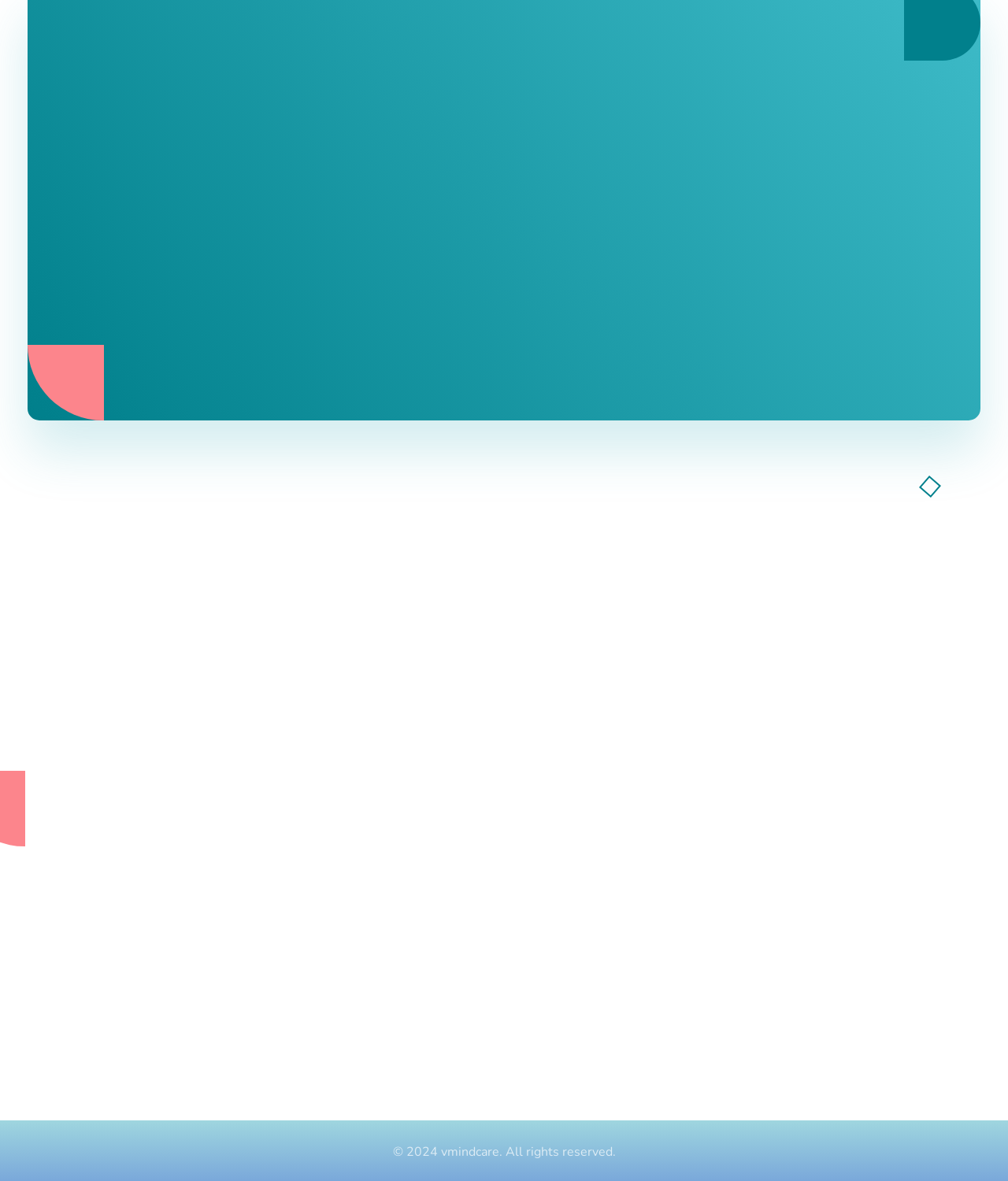Provide the bounding box coordinates of the HTML element this sentence describes: "Graphic Design". The bounding box coordinates consist of four float numbers between 0 and 1, i.e., [left, top, right, bottom].

None